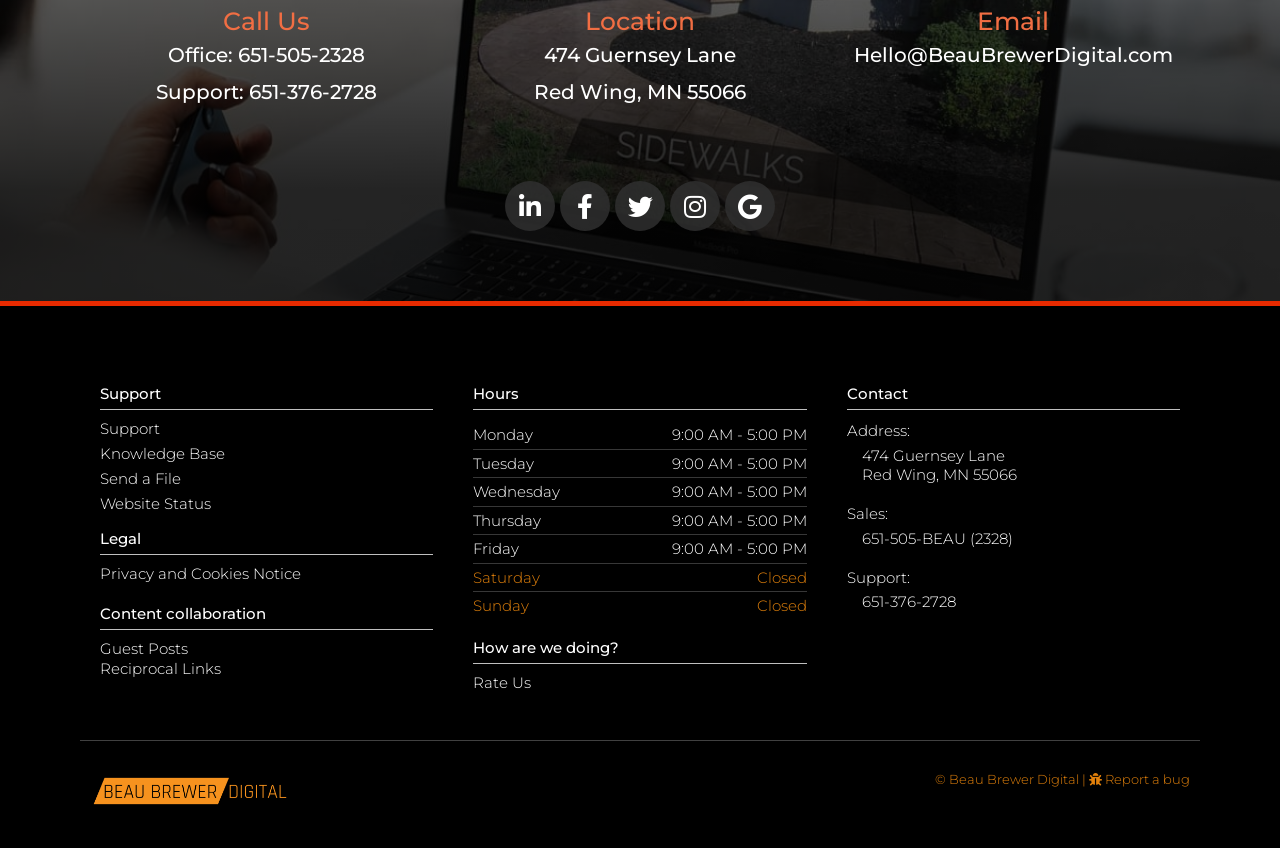What is the address of the company?
Answer the question with as much detail as possible.

I found the address of the company by looking at the 'Location' section, where it is listed as '474 Guernsey Lane Red Wing, MN 55066'.